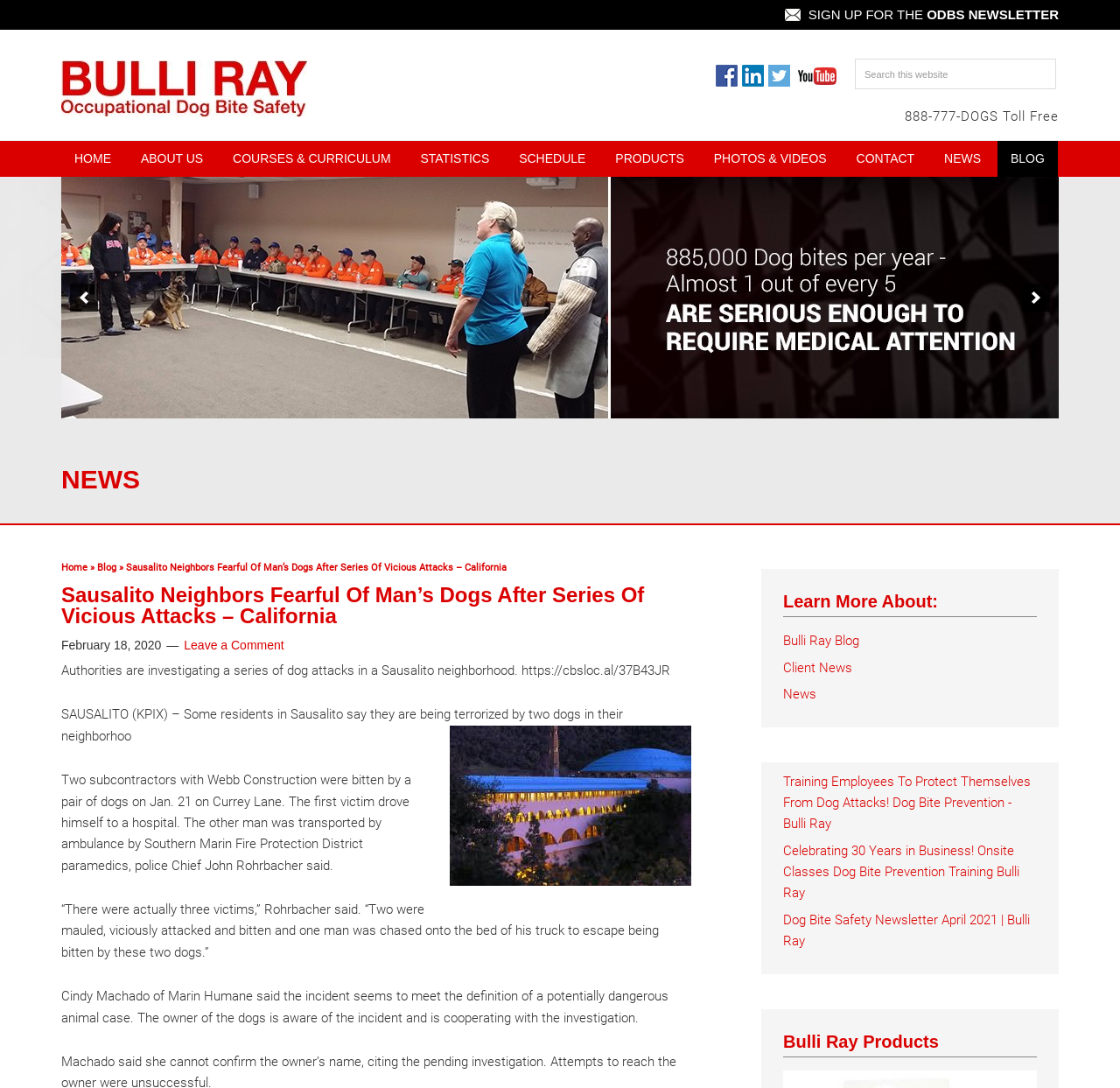Can you specify the bounding box coordinates for the region that should be clicked to fulfill this instruction: "Click on Facebook link".

None